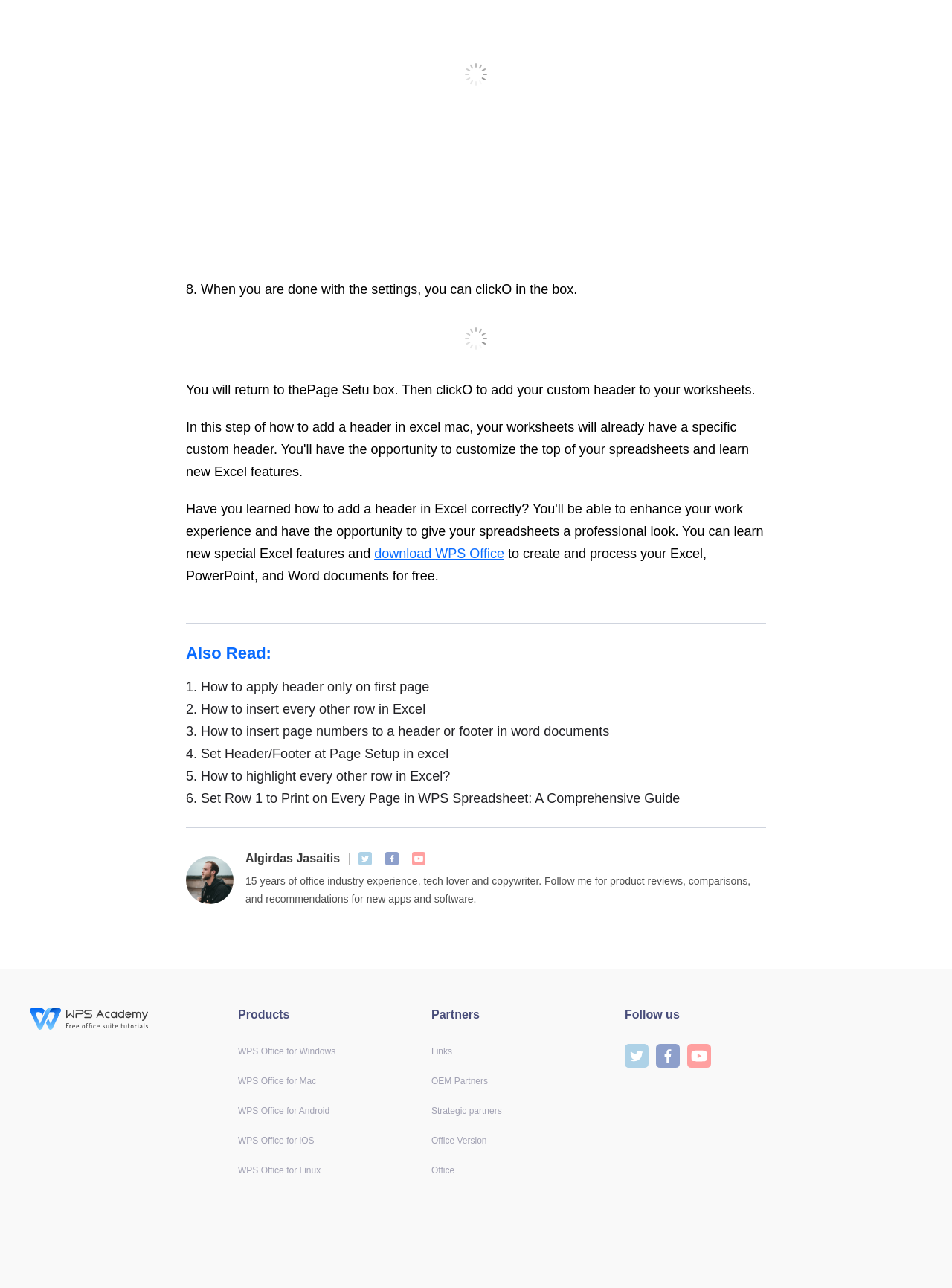Answer the following query concisely with a single word or phrase:
What is the purpose of the 'Also Read' section?

To provide related articles